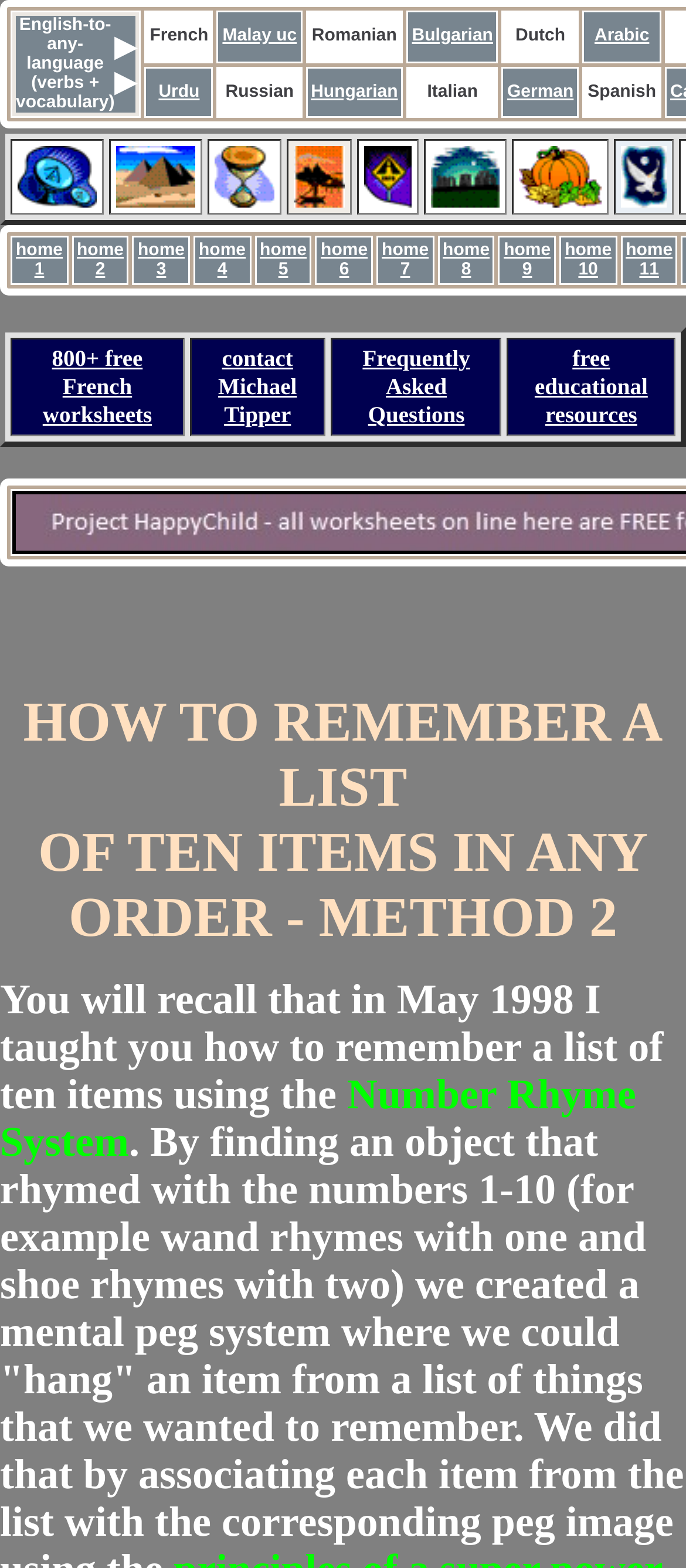Identify the bounding box coordinates of the element to click to follow this instruction: 'Select the 'French' option'. Ensure the coordinates are four float values between 0 and 1, provided as [left, top, right, bottom].

[0.211, 0.007, 0.311, 0.04]